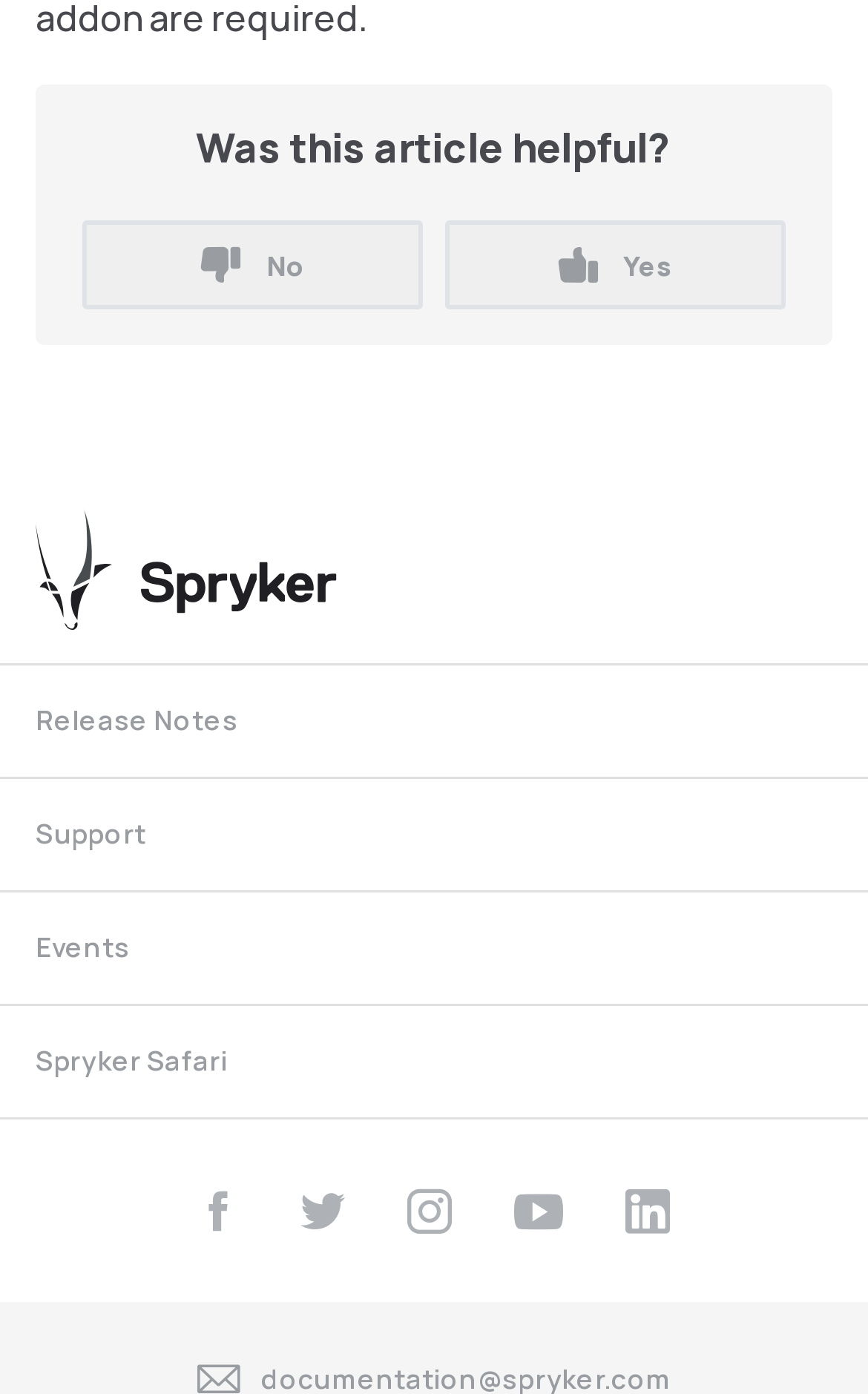Determine the bounding box coordinates of the region that needs to be clicked to achieve the task: "Follow on 'facebook'".

[0.228, 0.855, 0.274, 0.883]